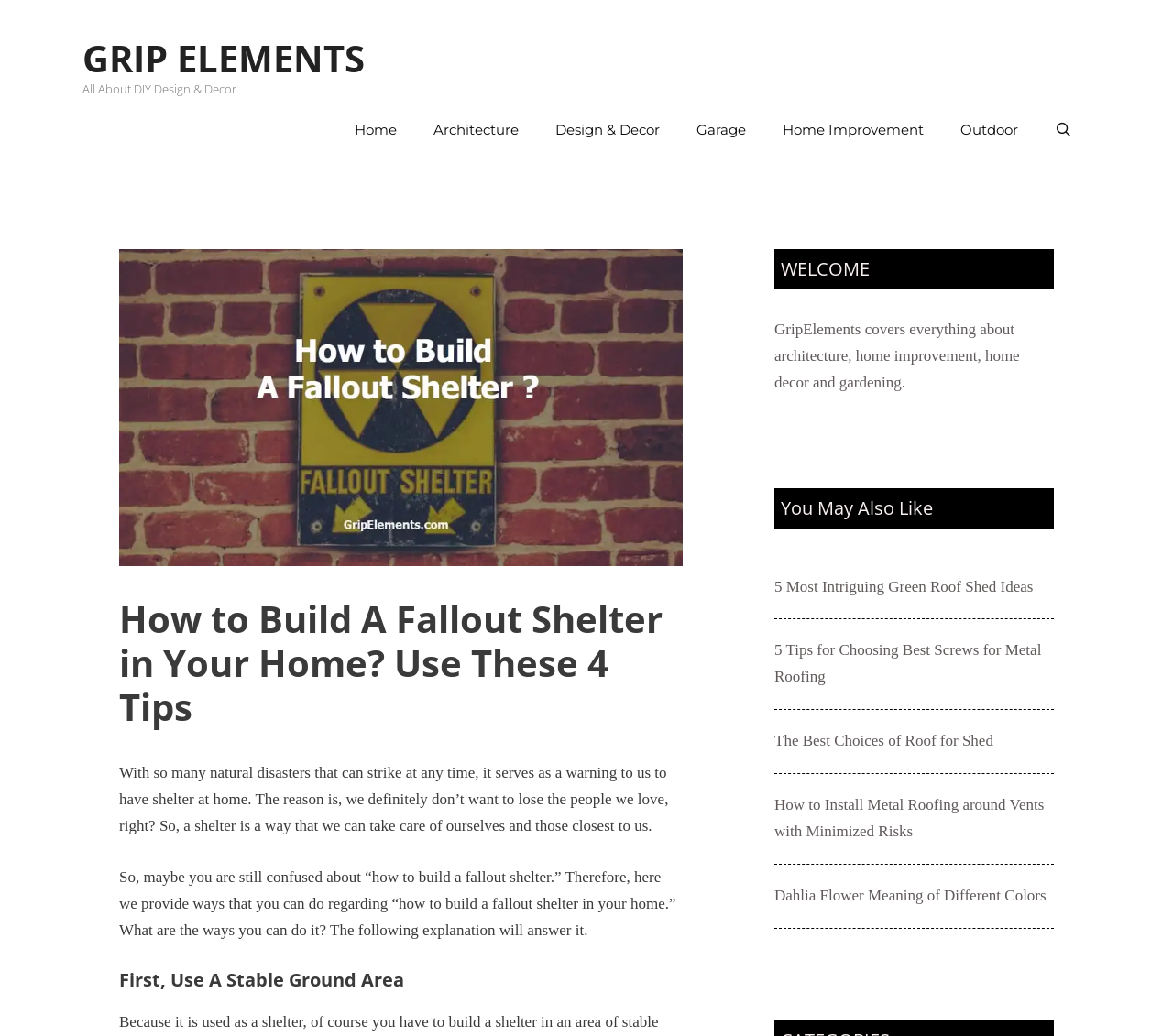Please provide the bounding box coordinate of the region that matches the element description: aria-label="Open Search Bar". Coordinates should be in the format (top-left x, top-left y, bottom-right x, bottom-right y) and all values should be between 0 and 1.

[0.883, 0.099, 0.93, 0.152]